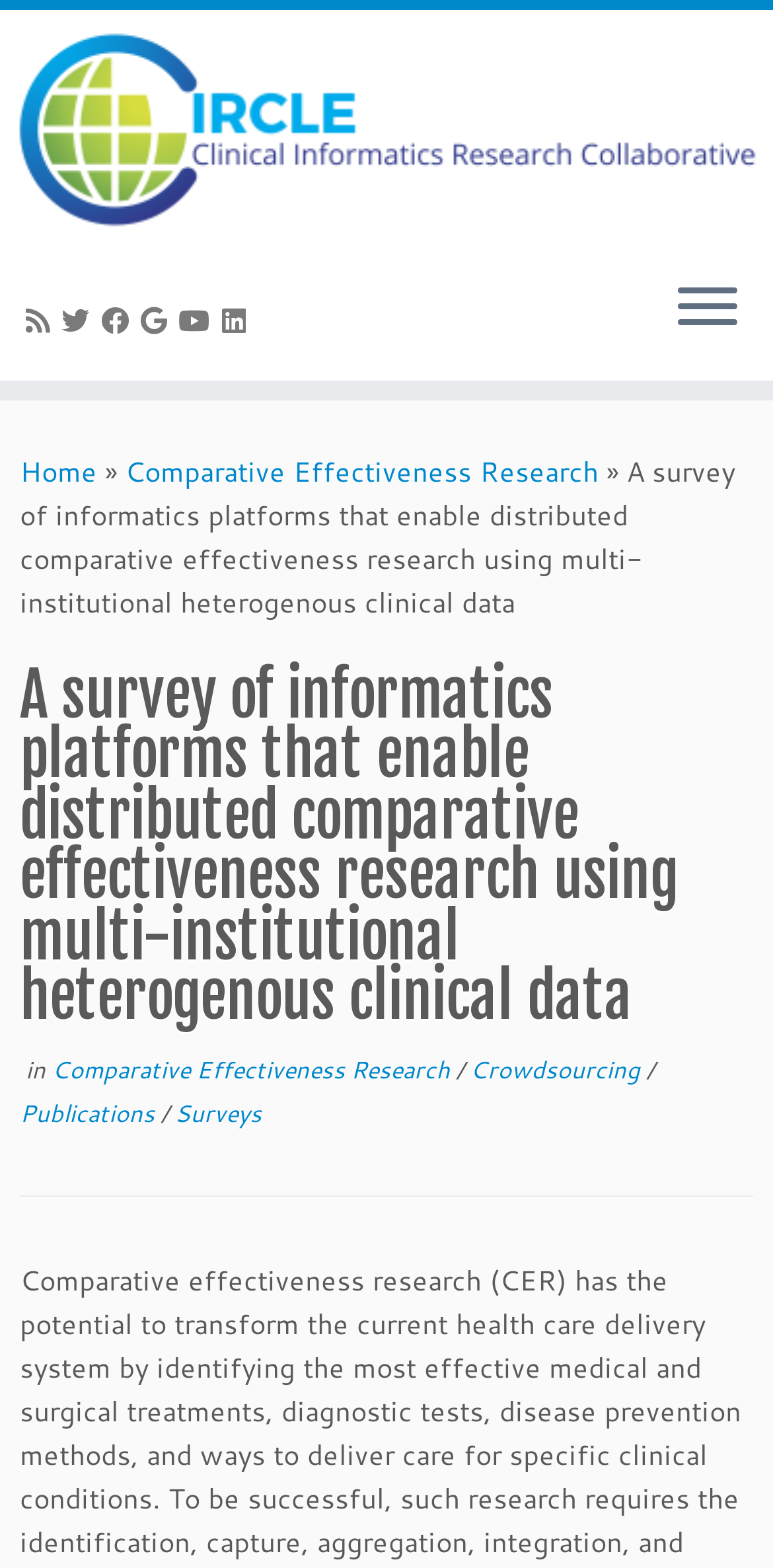Carefully observe the image and respond to the question with a detailed answer:
What is the name of the research collaborative?

The name of the research collaborative can be found in the top-left corner of the webpage, where it says 'CIRCLE: Clinical Informatics Research Collaborative'.